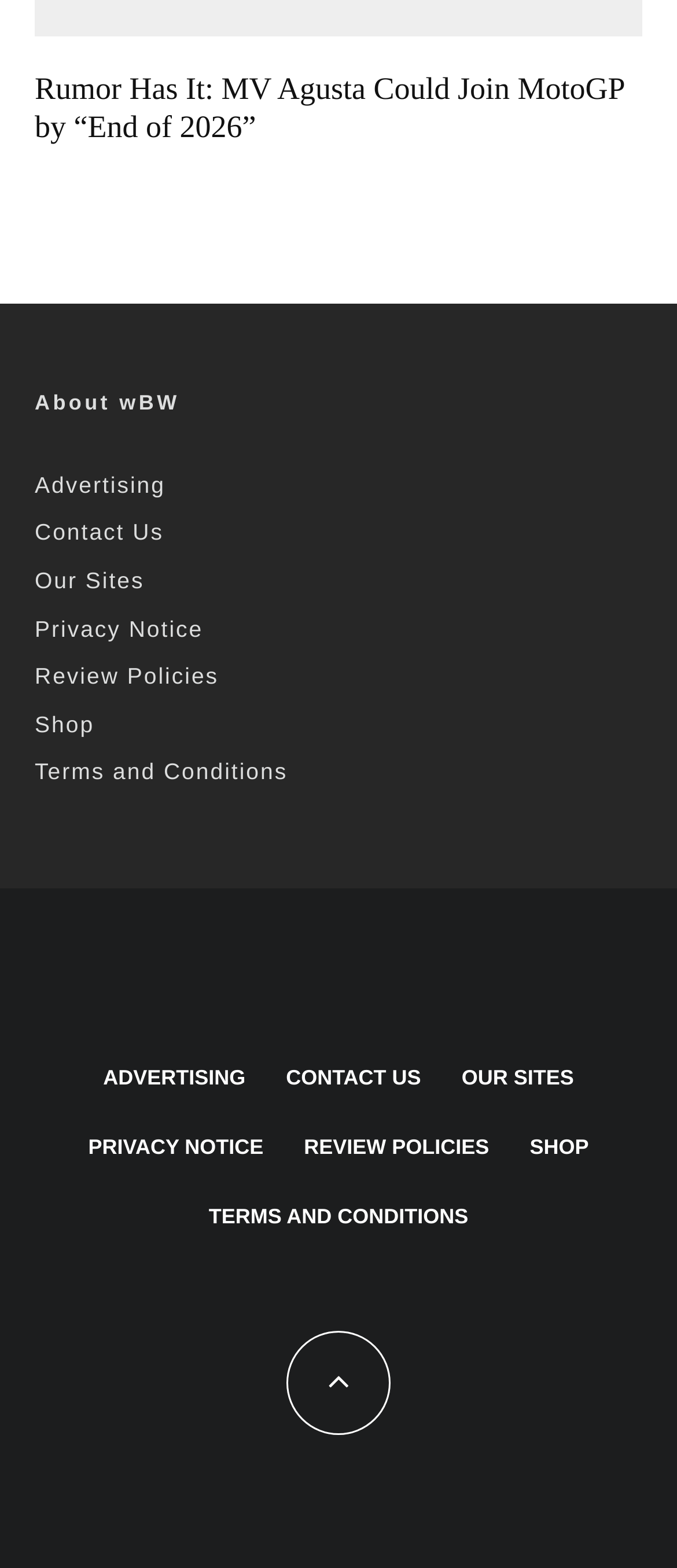What is the name of the website?
Using the image provided, answer with just one word or phrase.

wbW